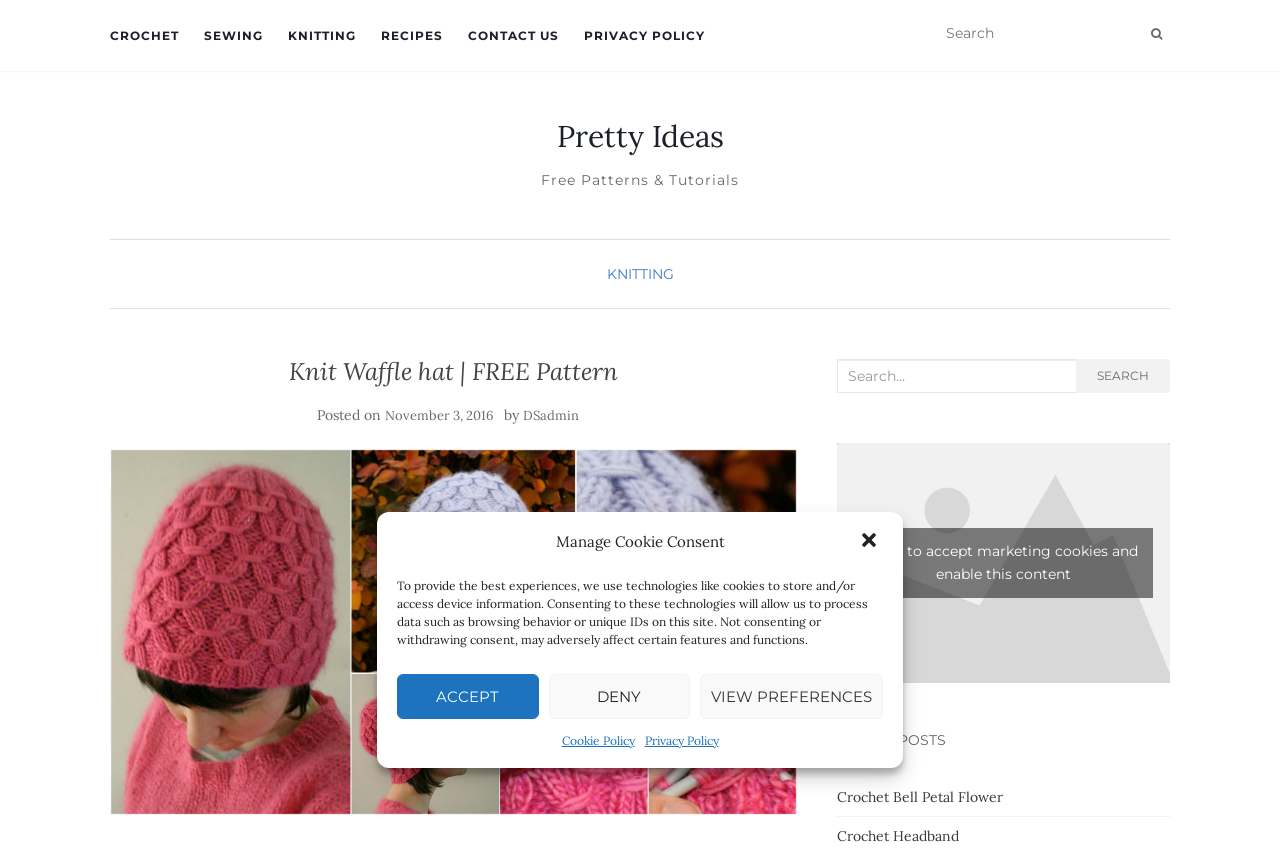Extract the bounding box coordinates for the UI element described as: "parent_node: Manage Cookie Consent aria-label="close-dialog"".

[0.671, 0.624, 0.69, 0.653]